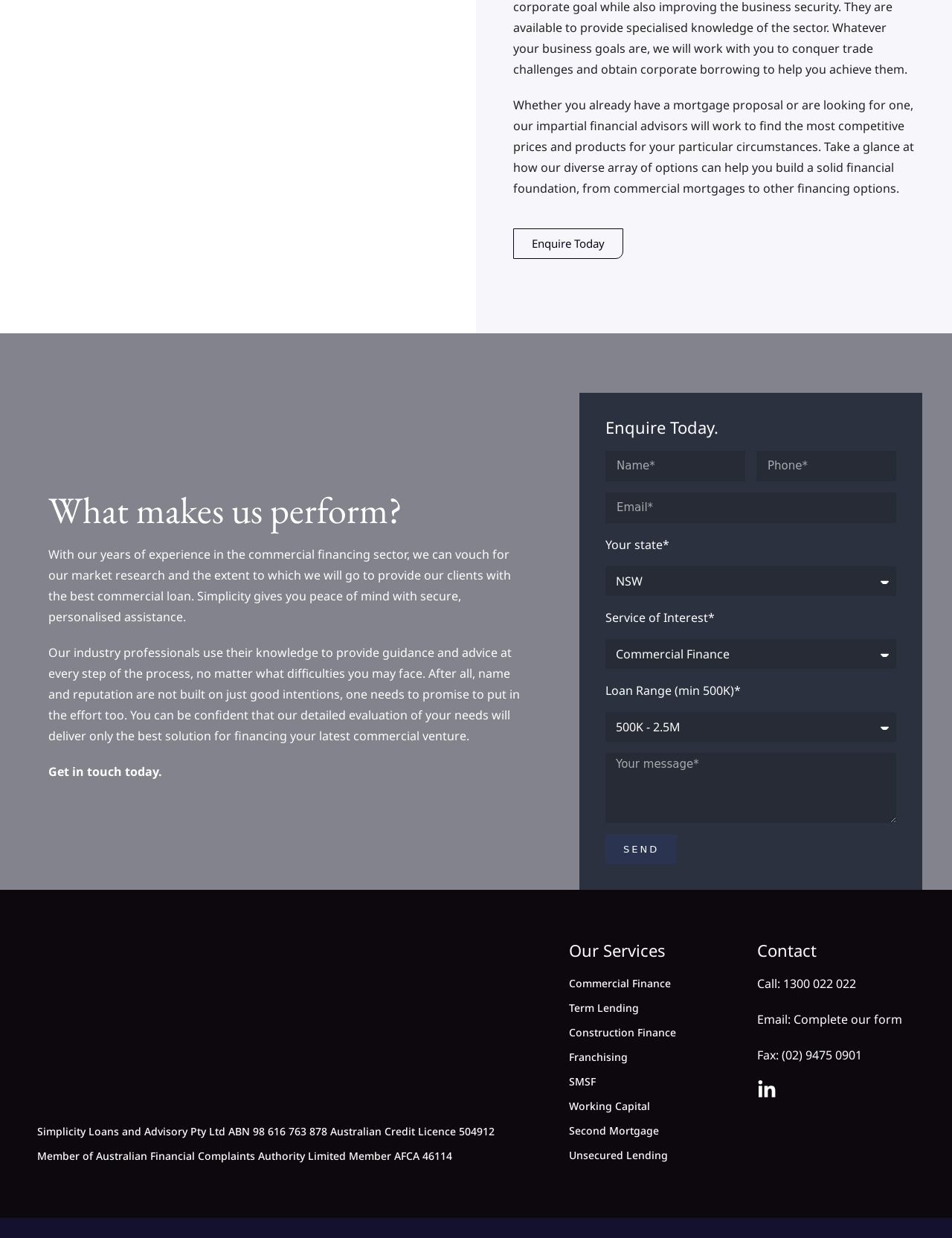Respond with a single word or short phrase to the following question: 
What is the company's Australian Credit Licence number?

504912